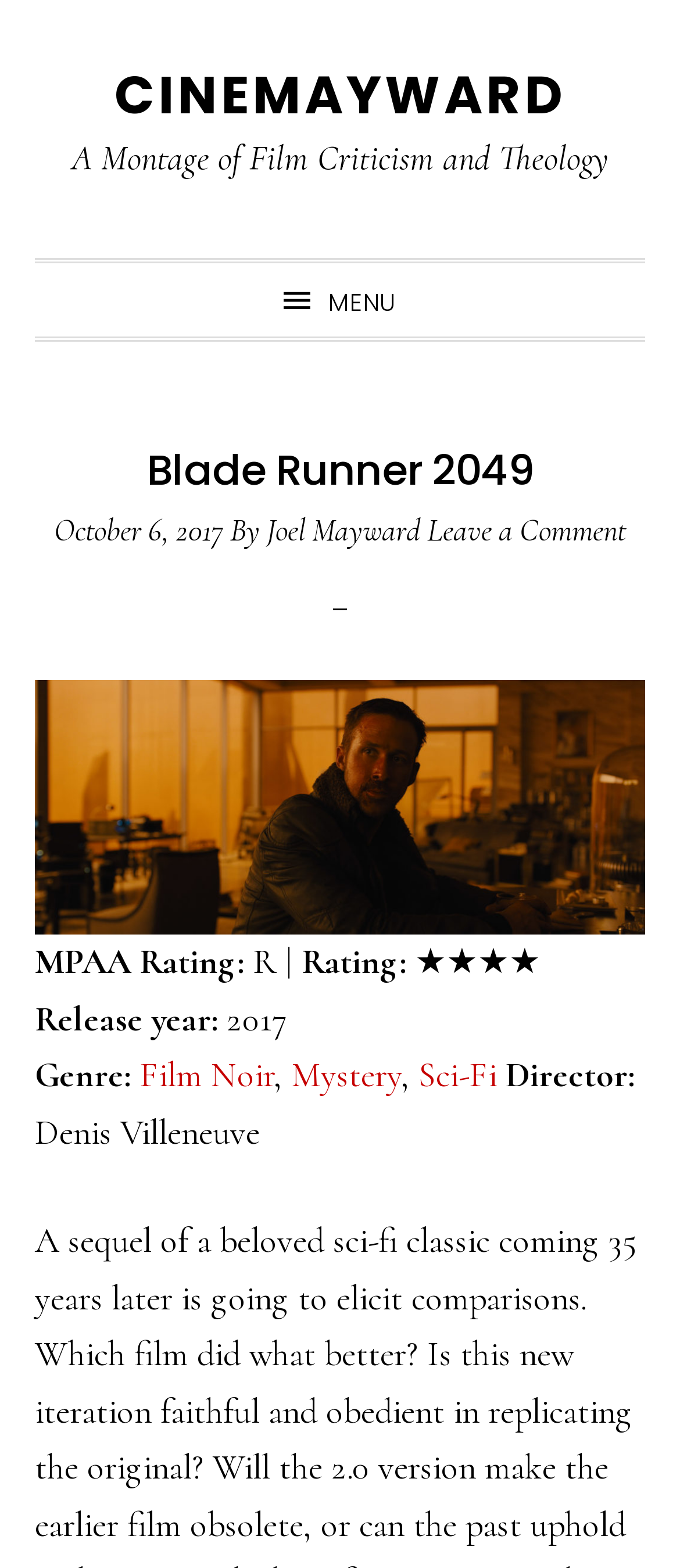Find and indicate the bounding box coordinates of the region you should select to follow the given instruction: "Learn about the director Denis Villeneuve".

[0.051, 0.709, 0.382, 0.736]